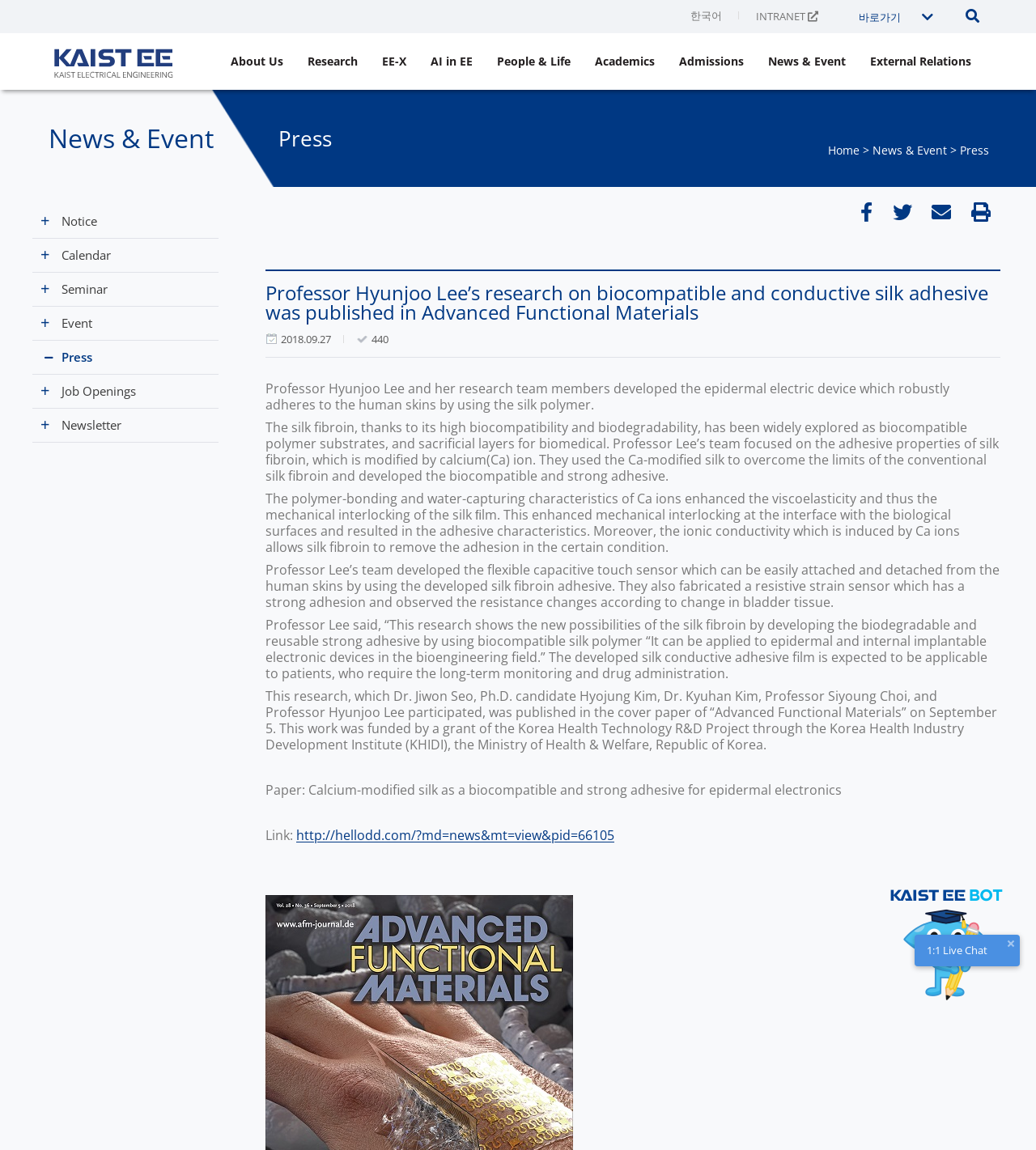Please look at the image and answer the question with a detailed explanation: What is the name of the journal where the research was published?

The research was published in the journal 'Advanced Functional Materials', as mentioned in the article 'Professor Hyunjoo Lee’s research on biocompatible and conductive silk adhesive was published in Advanced Functional Materials'.